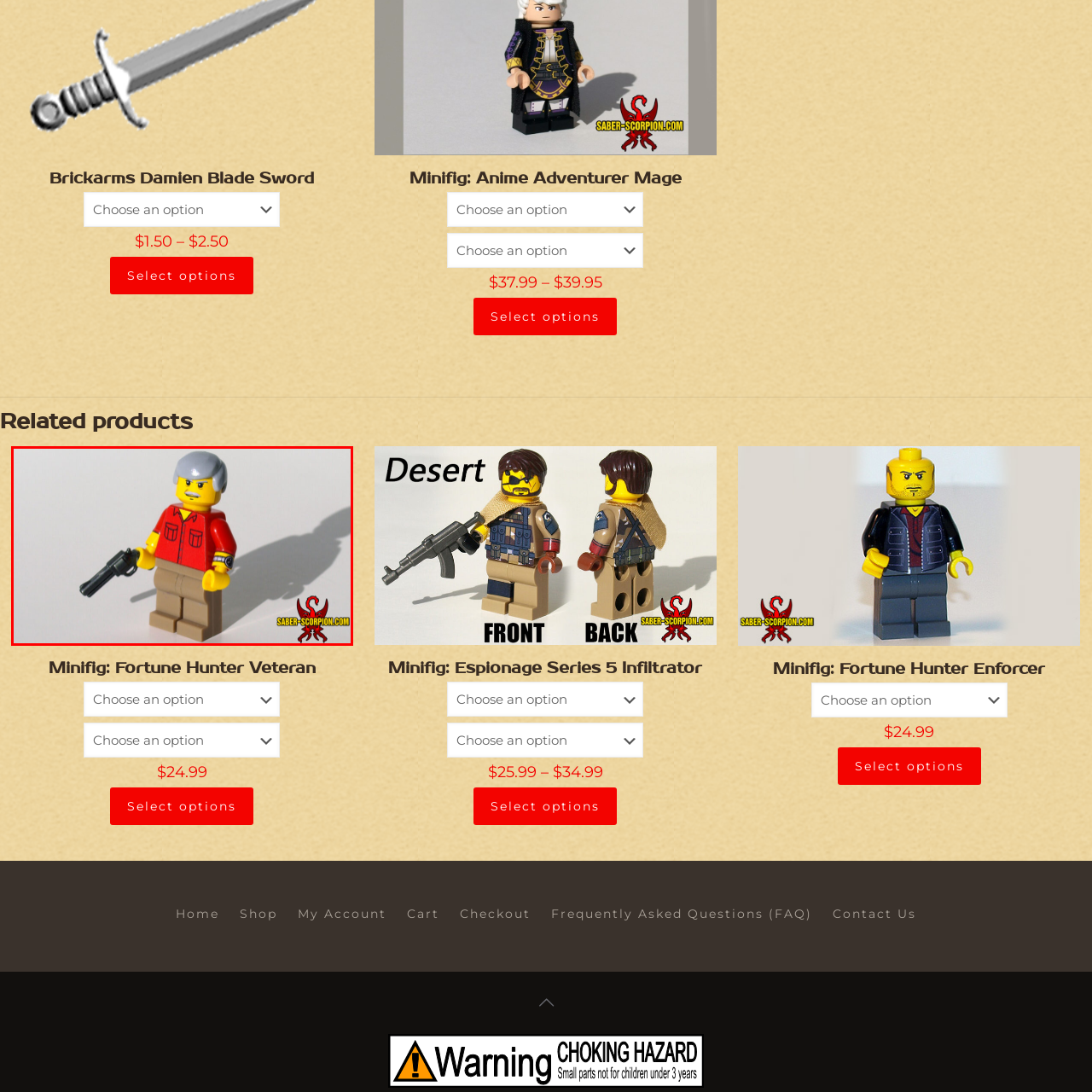Analyze the content inside the red-marked area, What is the aesthetic of the minifigure? Answer using only one word or a concise phrase.

Rugged explorer